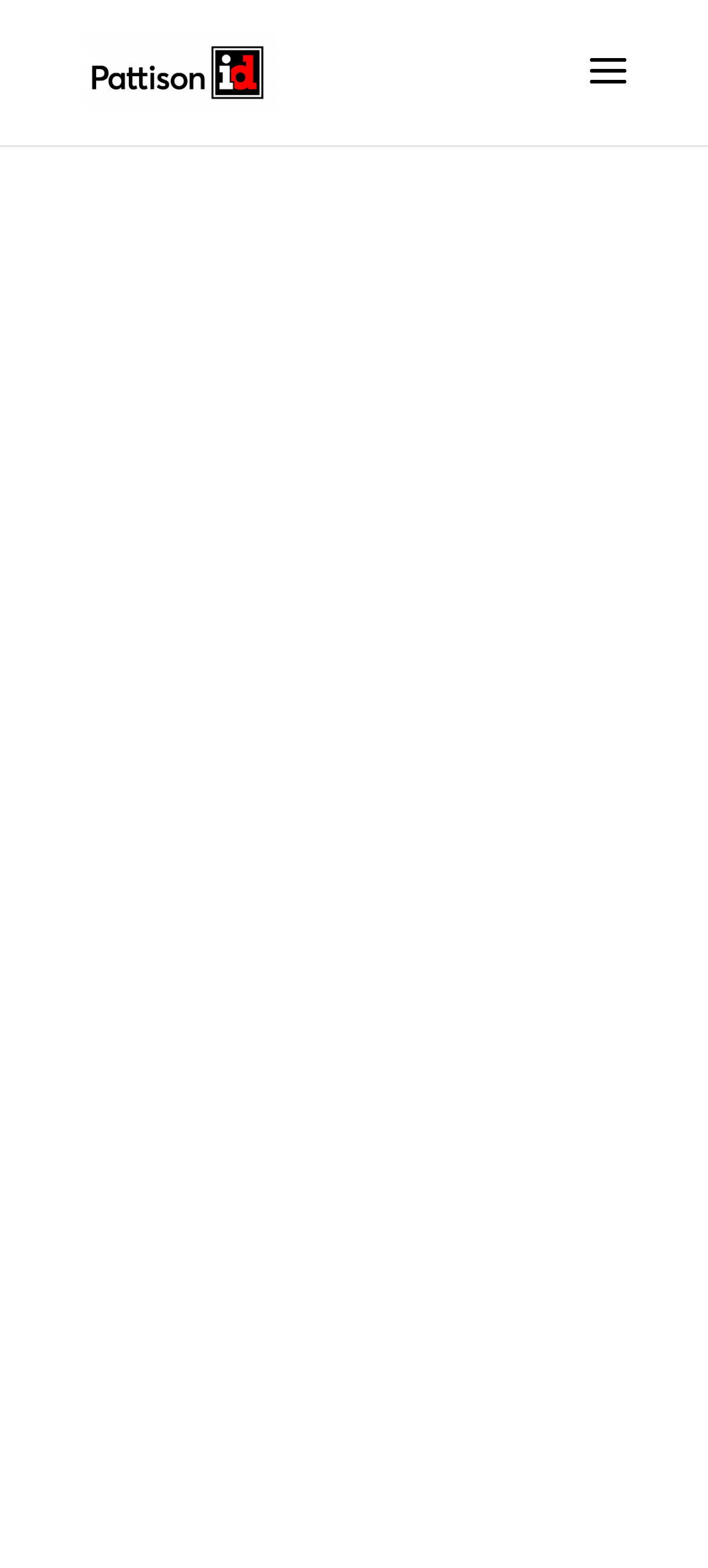Please find and generate the text of the main header of the webpage.

ENERGY-EFFICIENT COMMERCIAL LIGHTING